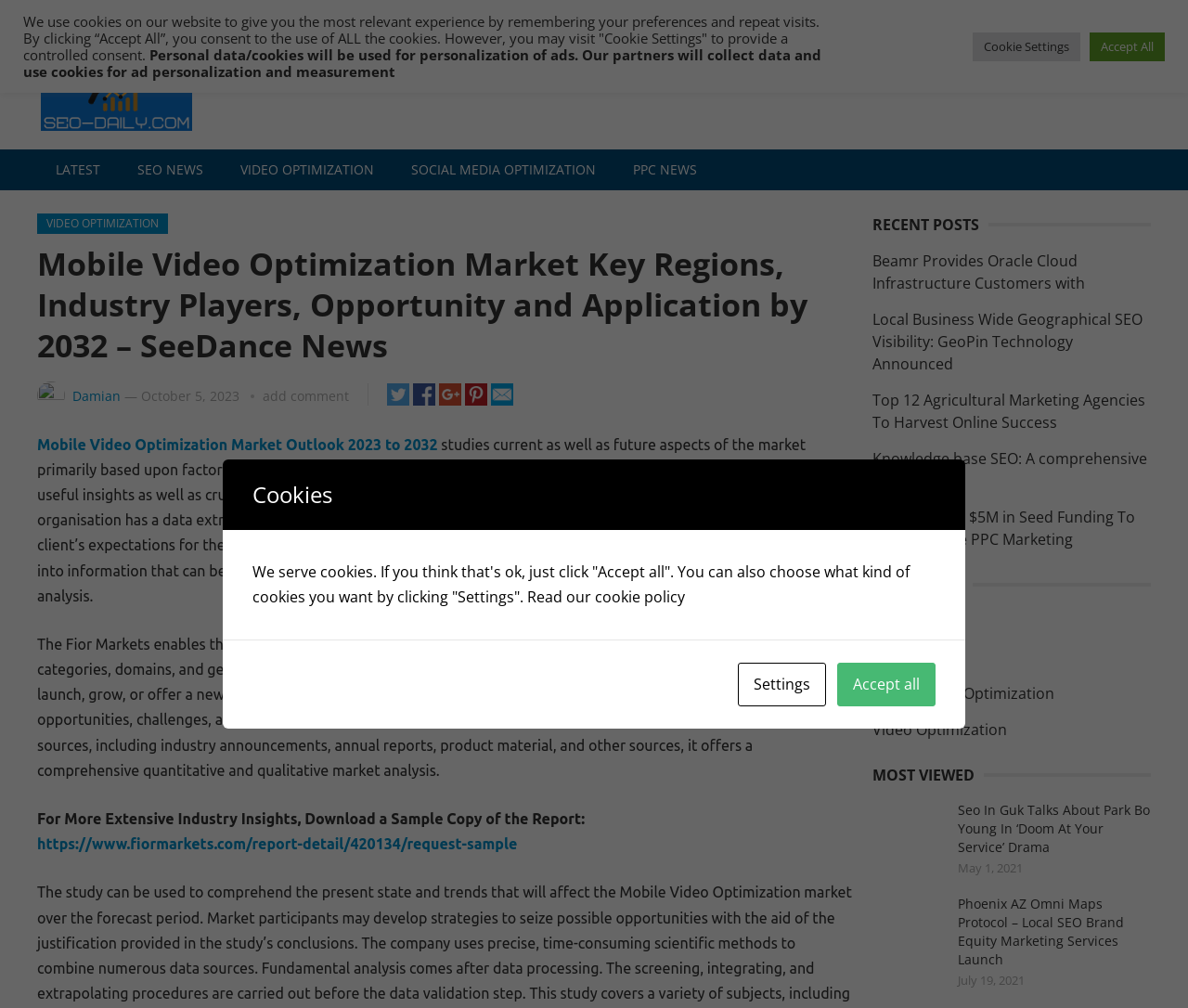Observe the image and answer the following question in detail: What is the title of the first recent post?

I found the answer by looking at the link element under the heading 'RECENT POSTS'. The title of the first recent post is 'Beamr Provides Oracle Cloud Infrastructure Customers with'.